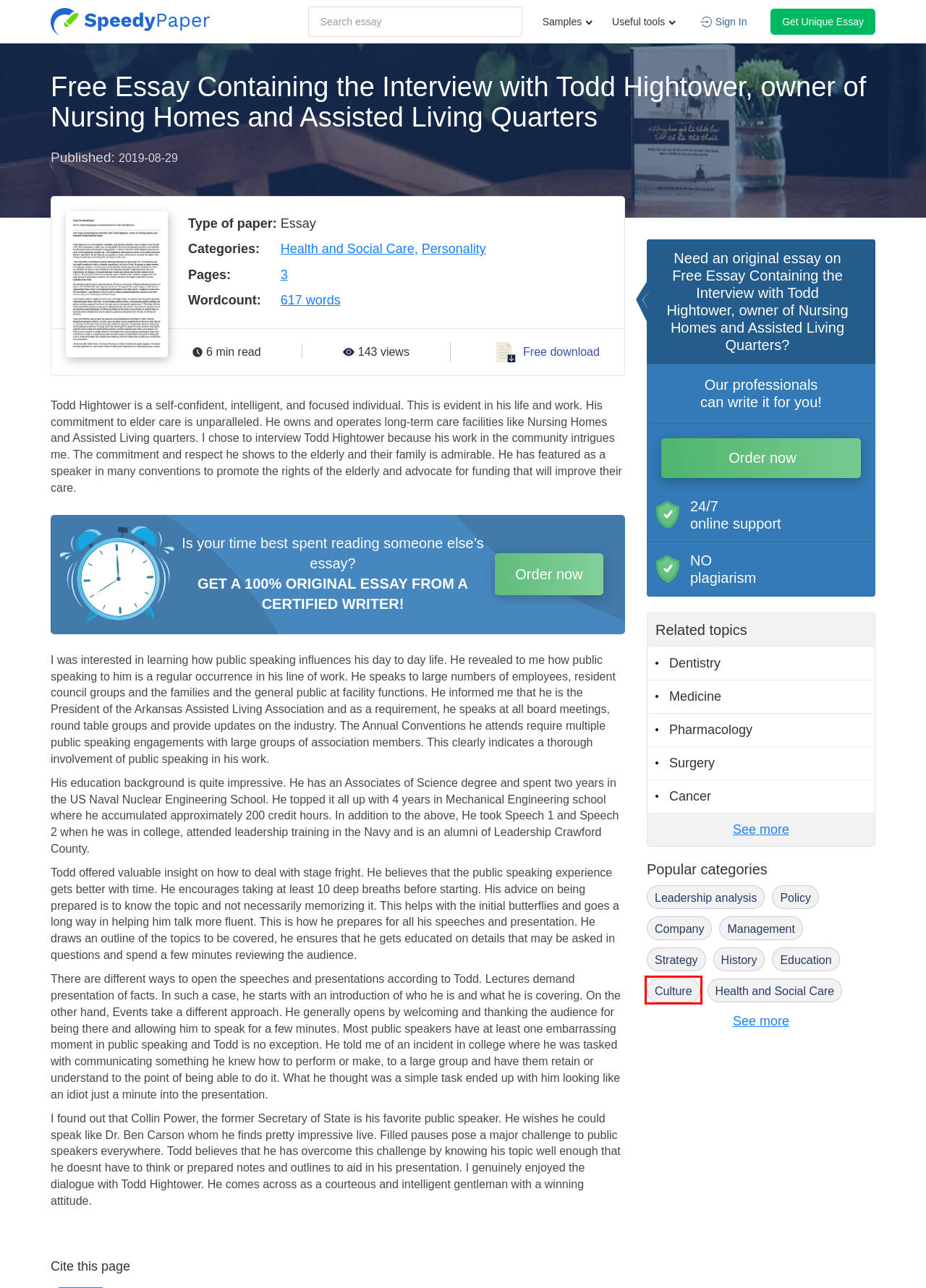You are looking at a screenshot of a webpage with a red bounding box around an element. Determine the best matching webpage description for the new webpage resulting from clicking the element in the red bounding box. Here are the descriptions:
A. Interesting History Essay Samples on Different Topics | SpeedyPaper.com
B. Culture Essay Writing Made Easy with SpeedyPaper Services | SpeedyPaper.com
C. Management Essay Examples to Inspire and Motivate You | SpeedyPaper.com
D. Examine Top-Grade Essays On Education in Our Database for Free | SpeedyPaper.com
E. Get Your Top Surgery Essay Samples for Free Now | SpeedyPaper.com
F. Top-Grade [Dentistry Essay Samples] - Download for Free | SpeedyPaper.com
G. Free essay topics on 700 words essay | Free paper samples | SpeedyPaper.com
H. Free Policy Essay Examples Helping Students Succeed | SpeedyPaper.com

B